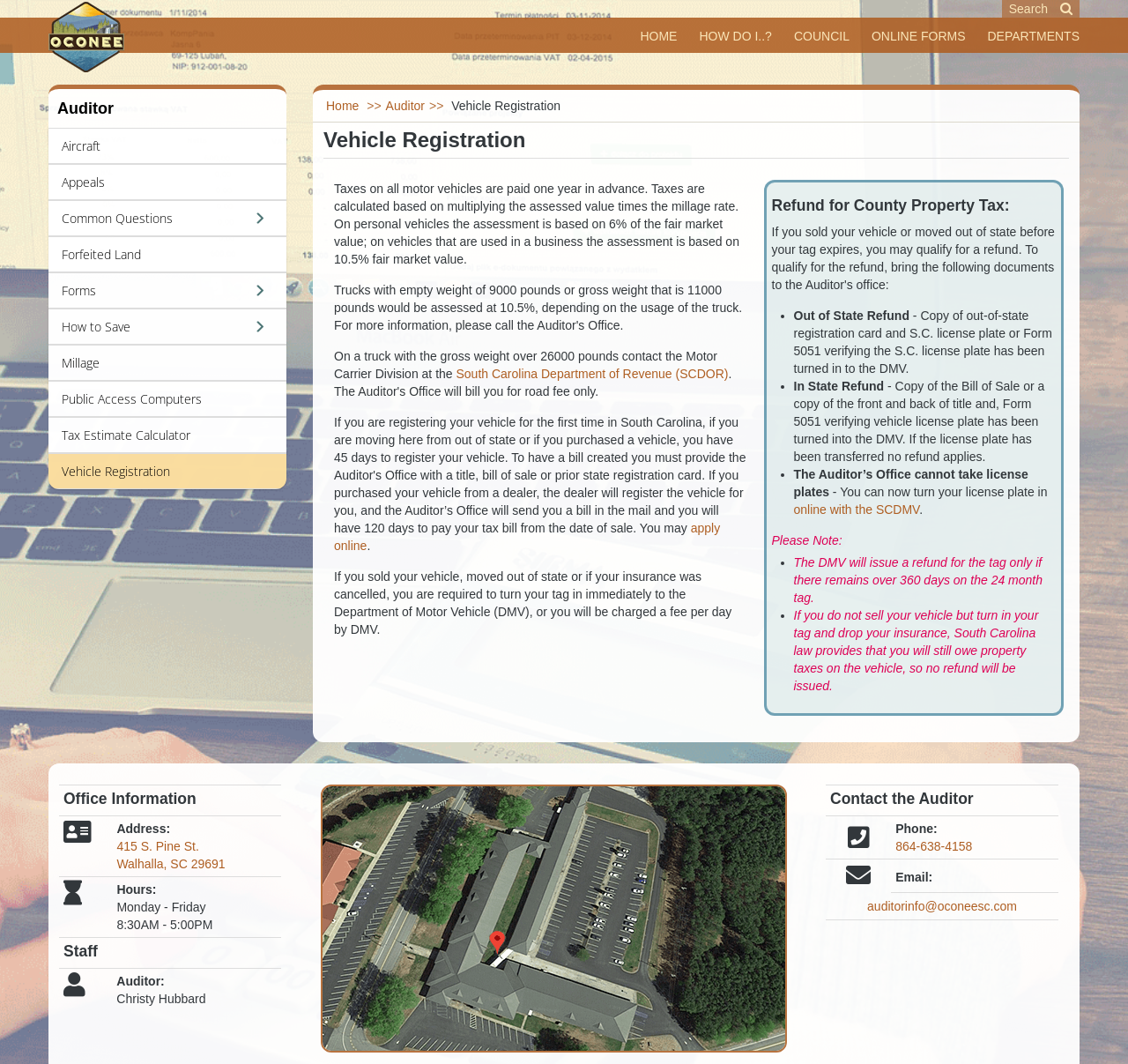What is the required document for out-of-state refund?
Carefully analyze the image and provide a thorough answer to the question.

According to the Refund for County Property Tax section, for an out-of-state refund, a copy of the out-of-state registration card and S.C. license plate or Form 5051 verifying the S.C. license plate has been turned in to the DMV is required.